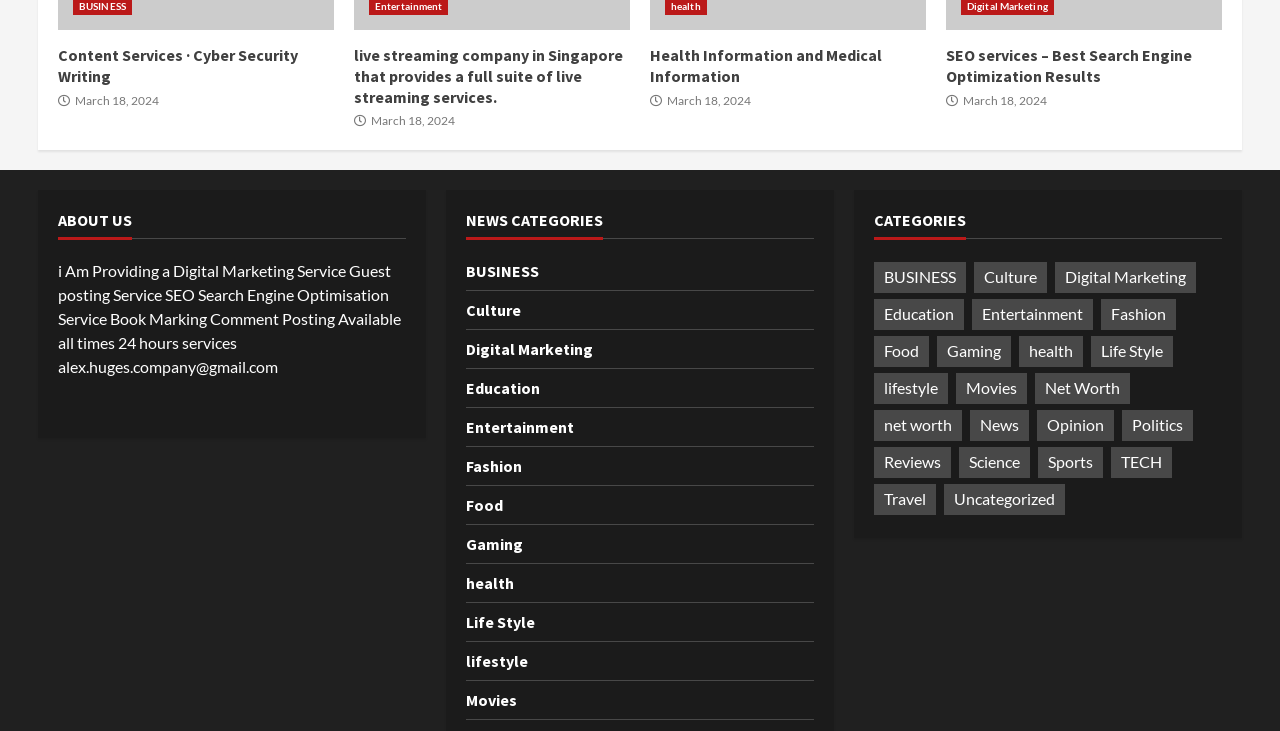Locate the bounding box of the UI element based on this description: "Health Information and Medical Information". Provide four float numbers between 0 and 1 as [left, top, right, bottom].

[0.508, 0.062, 0.689, 0.117]